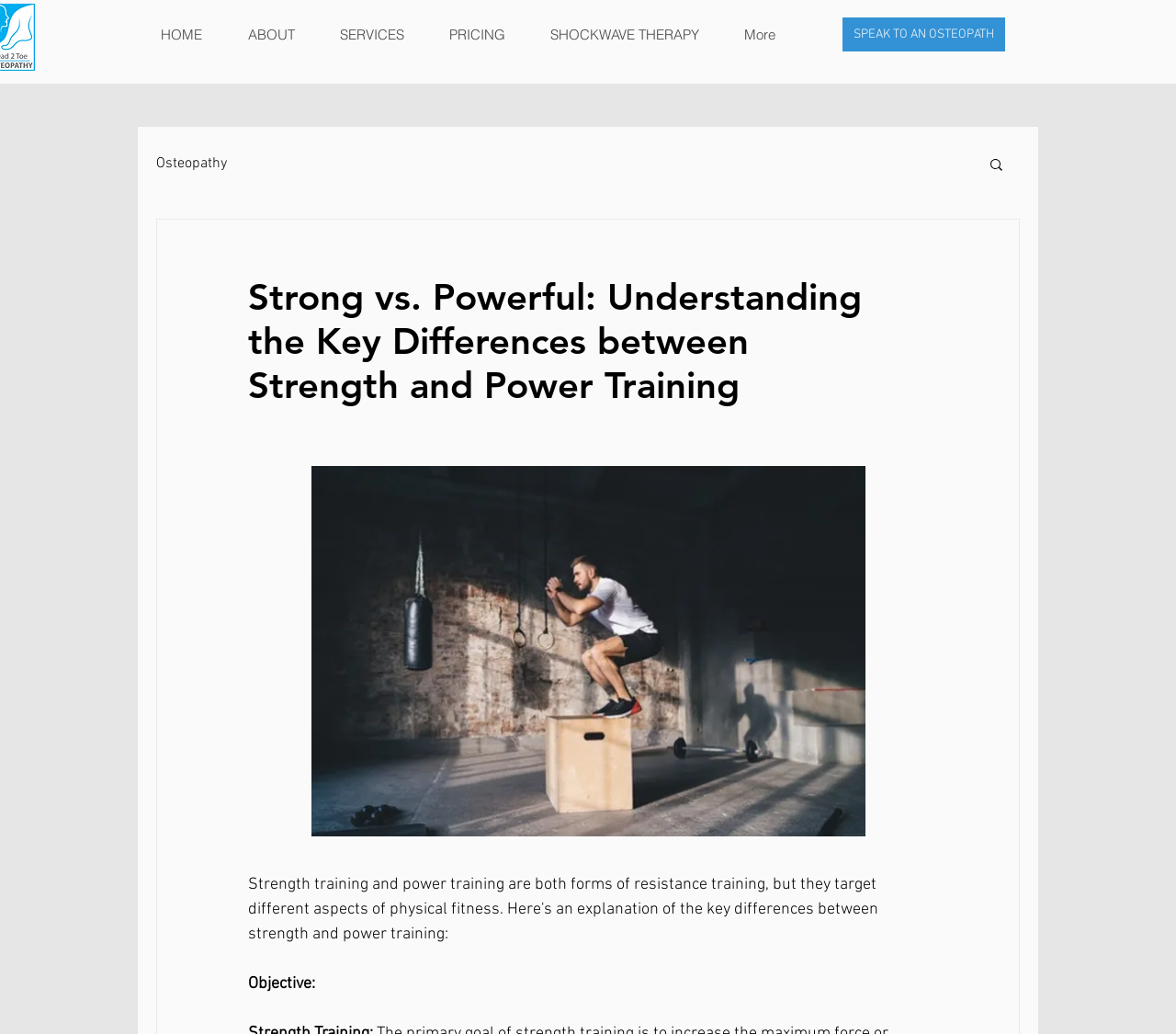Please answer the following question using a single word or phrase: 
What is the 'SHOCKWAVE THERAPY' link related to?

Services